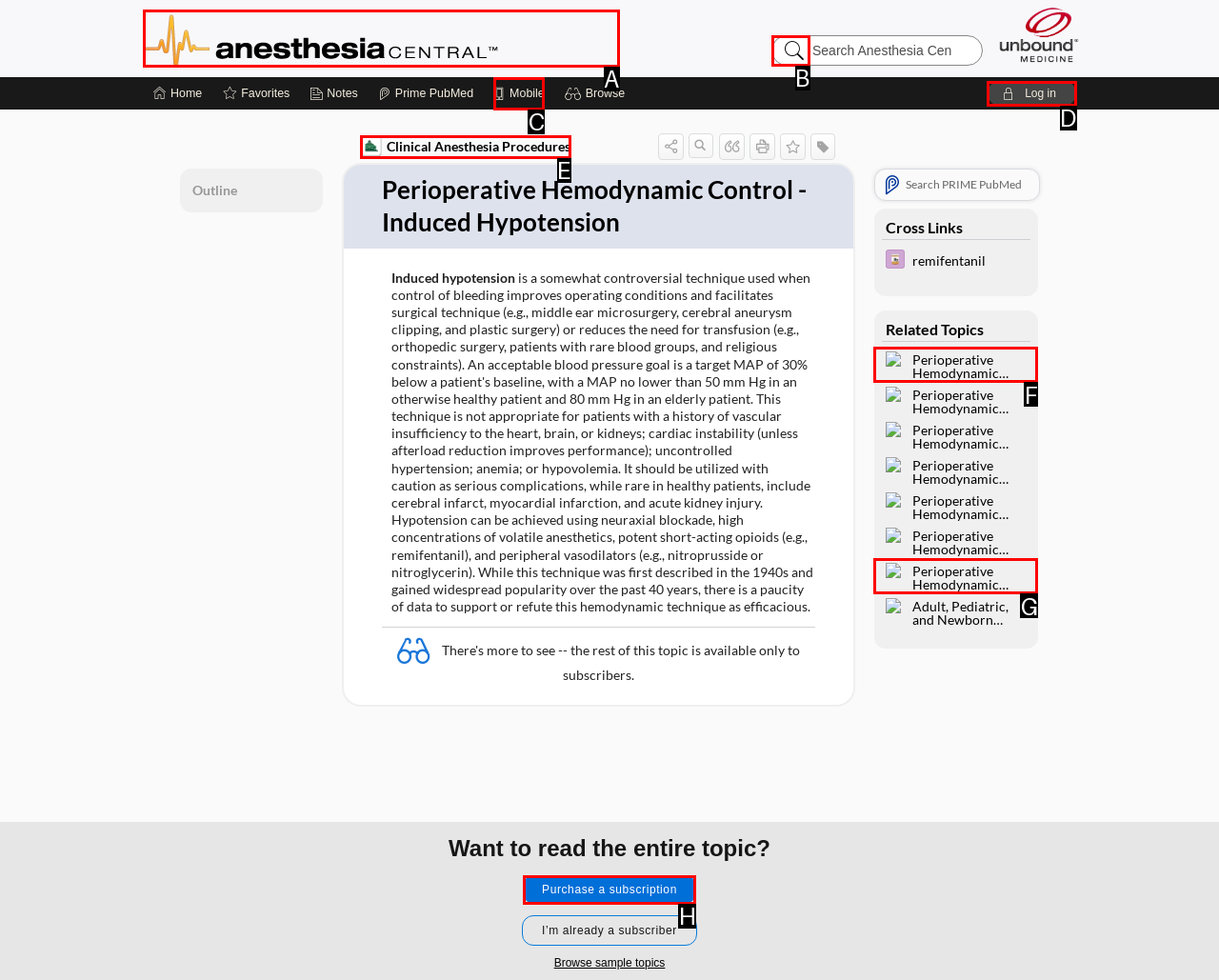To execute the task: Log in, which one of the highlighted HTML elements should be clicked? Answer with the option's letter from the choices provided.

D